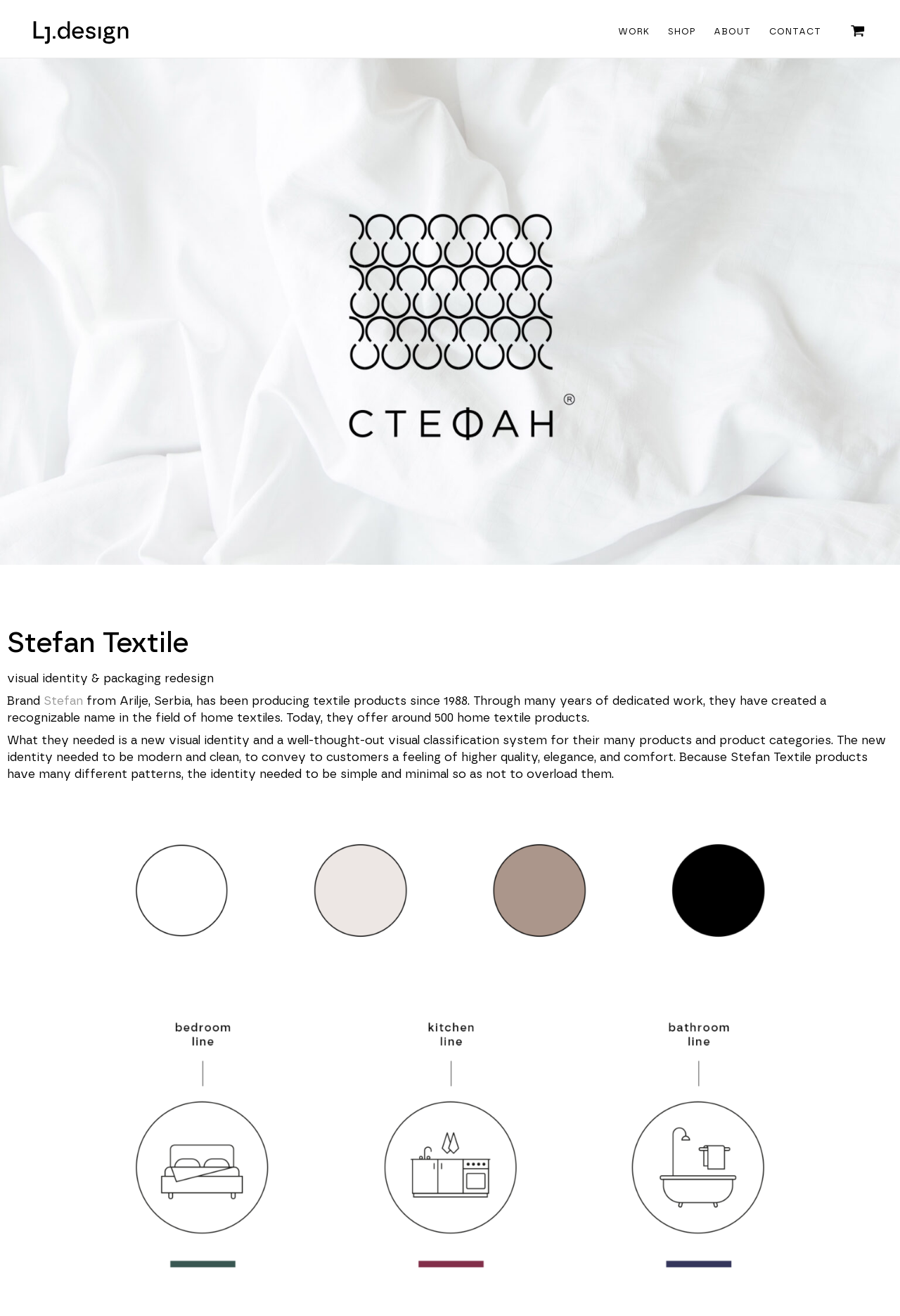Give a comprehensive overview of the webpage, including key elements.

The webpage is about Stefan Textile, a recognizable name in the field of home textiles from Arilje, Serbia. At the top left corner, there is a logo of Lj design, which is a link. Next to it, there is a navigation menu with four links: WORK, SHOP, ABOUT, and CONTACT. On the top right corner, there is a link to view a shopping cart, which is currently empty, accompanied by a small icon.

Below the navigation menu, there is a large background image of Stefan Textile products. On top of this image, there is a heading that reads "Stefan Textile" in a prominent font. Below the heading, there is a brief description of the company, stating that it has been producing textile products since 1988 and offers around 500 home textile products.

Further down, there is a paragraph of text that explains the company's need for a new visual identity and a well-thought-out visual classification system for their products. The text describes the requirements for the new identity, which needs to be modern, clean, and simple to convey a feeling of higher quality, elegance, and comfort.

At the bottom of the page, there is another large image, which appears to be a showcase of Stefan Textile's new visual identity.